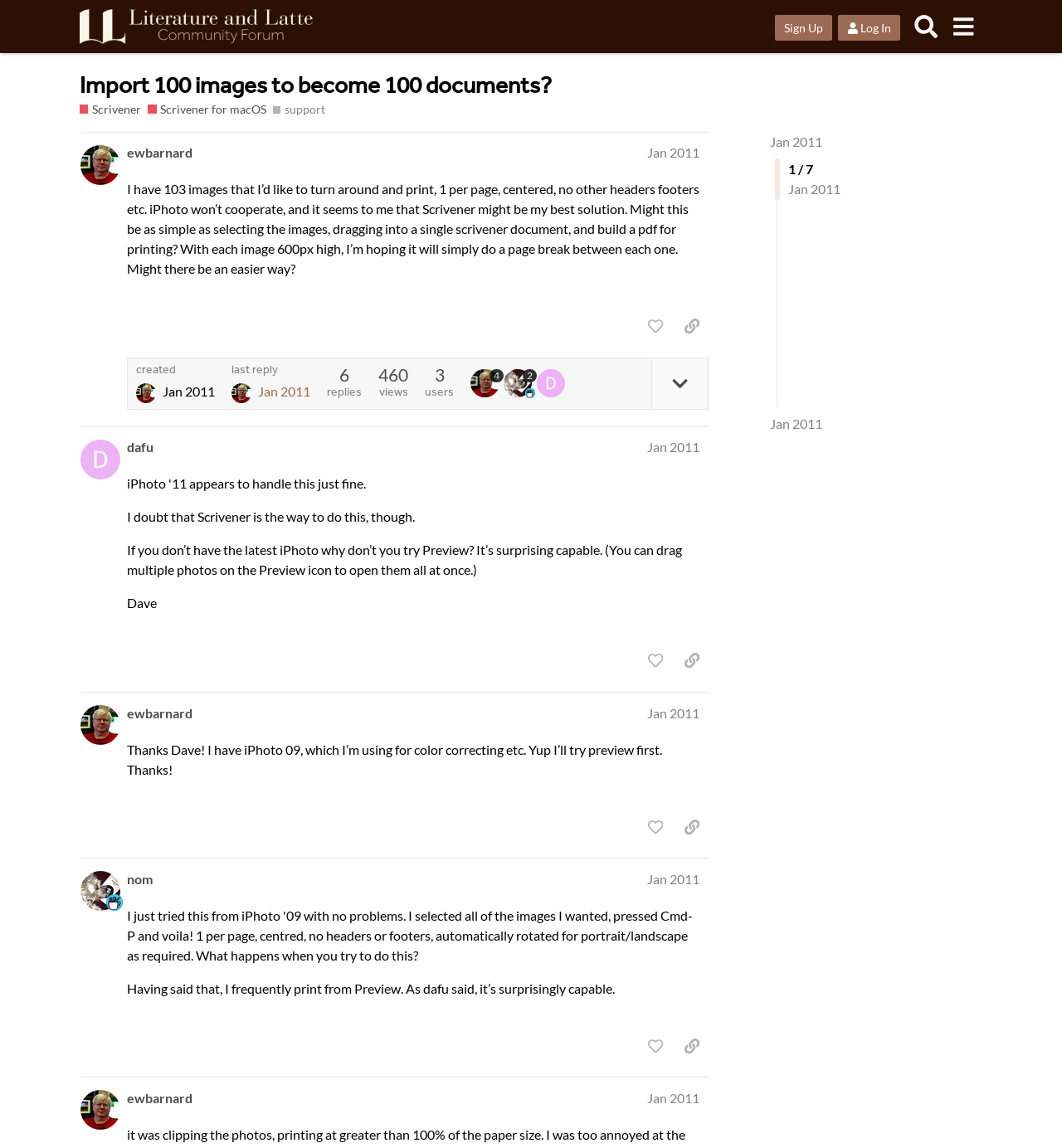With reference to the image, please provide a detailed answer to the following question: What is the alternative to iPhoto suggested by dafu?

In the second post, dafu suggests that ewbarnard try Preview as an alternative to iPhoto, mentioning that it is surprisingly capable.